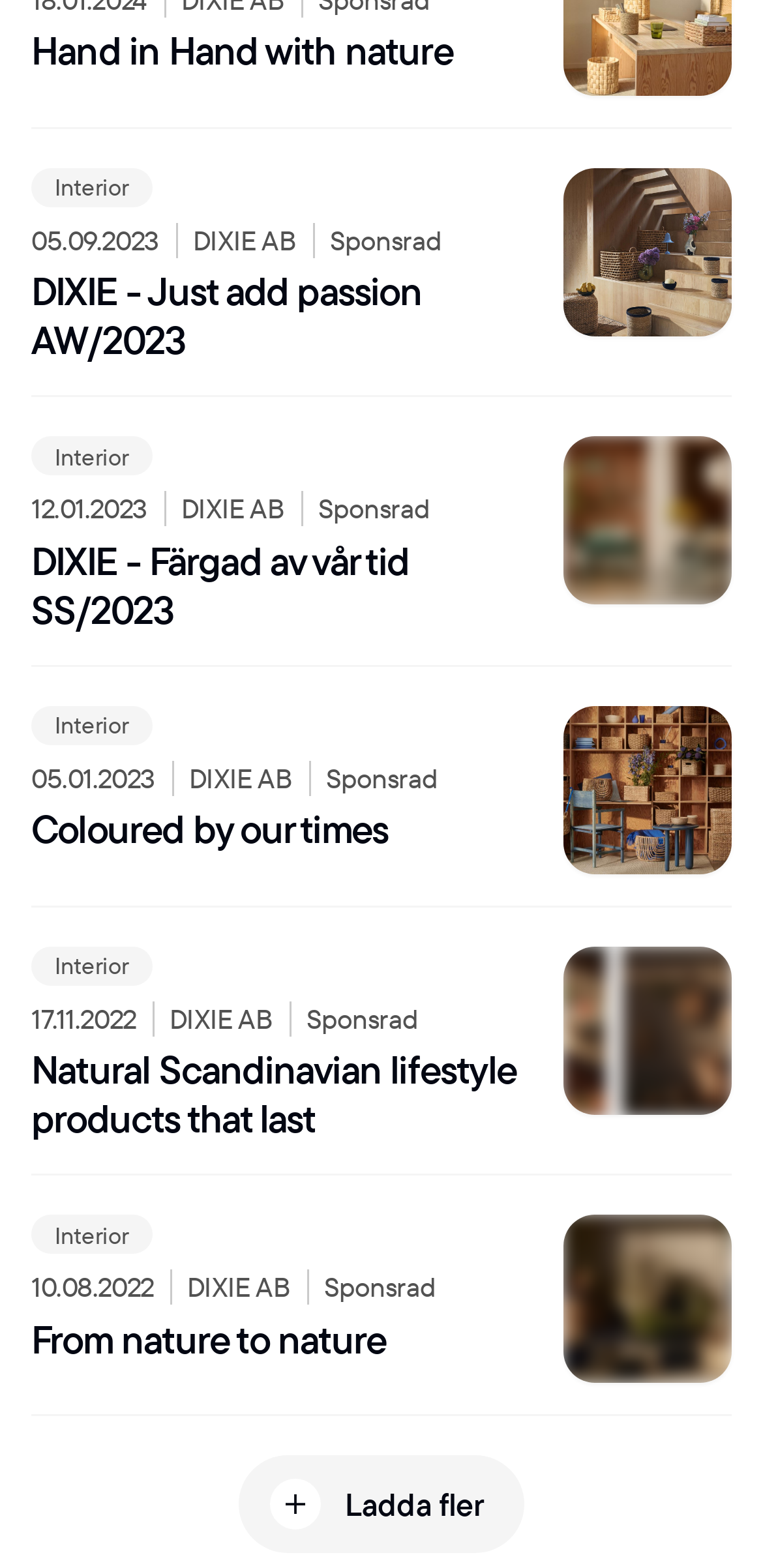Locate the bounding box of the UI element based on this description: "Interior". Provide four float numbers between 0 and 1 as [left, top, right, bottom].

[0.041, 0.45, 0.2, 0.475]